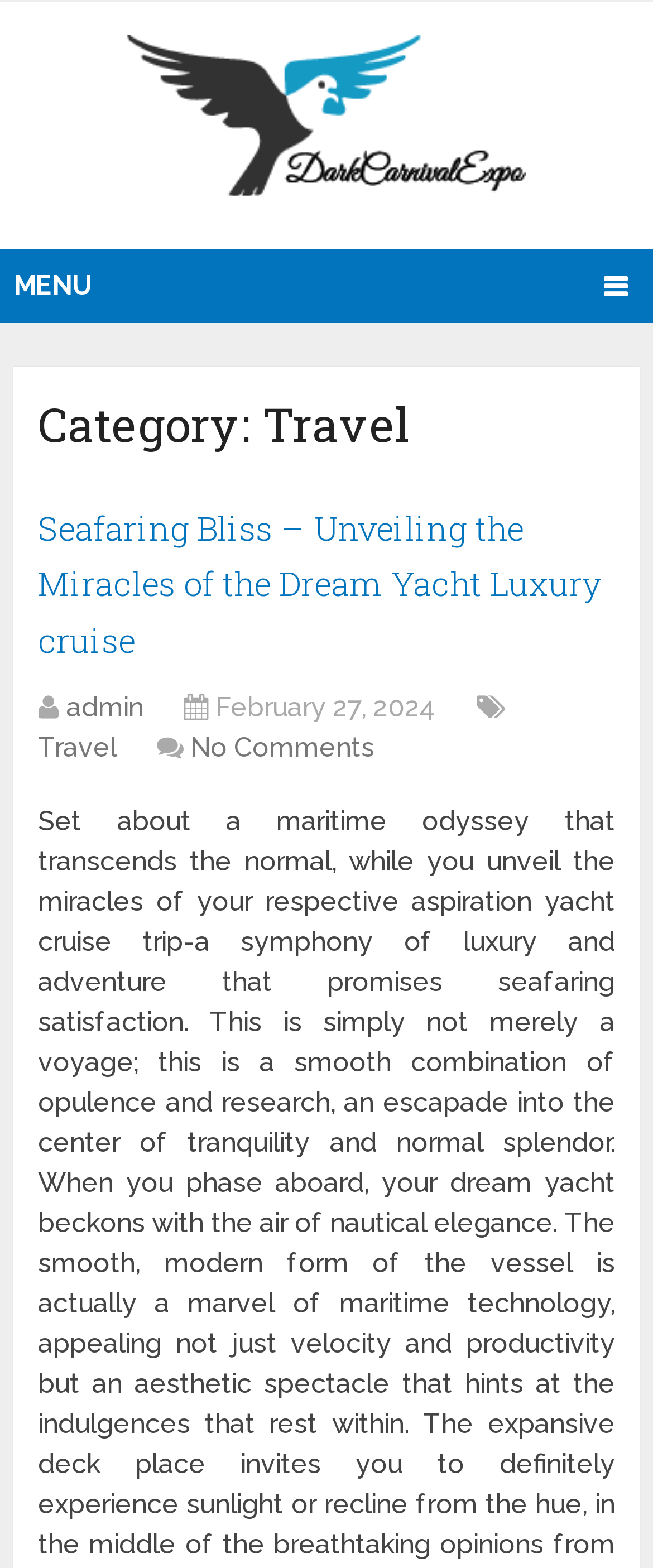How many comments does the article have?
From the image, provide a succinct answer in one word or a short phrase.

No Comments